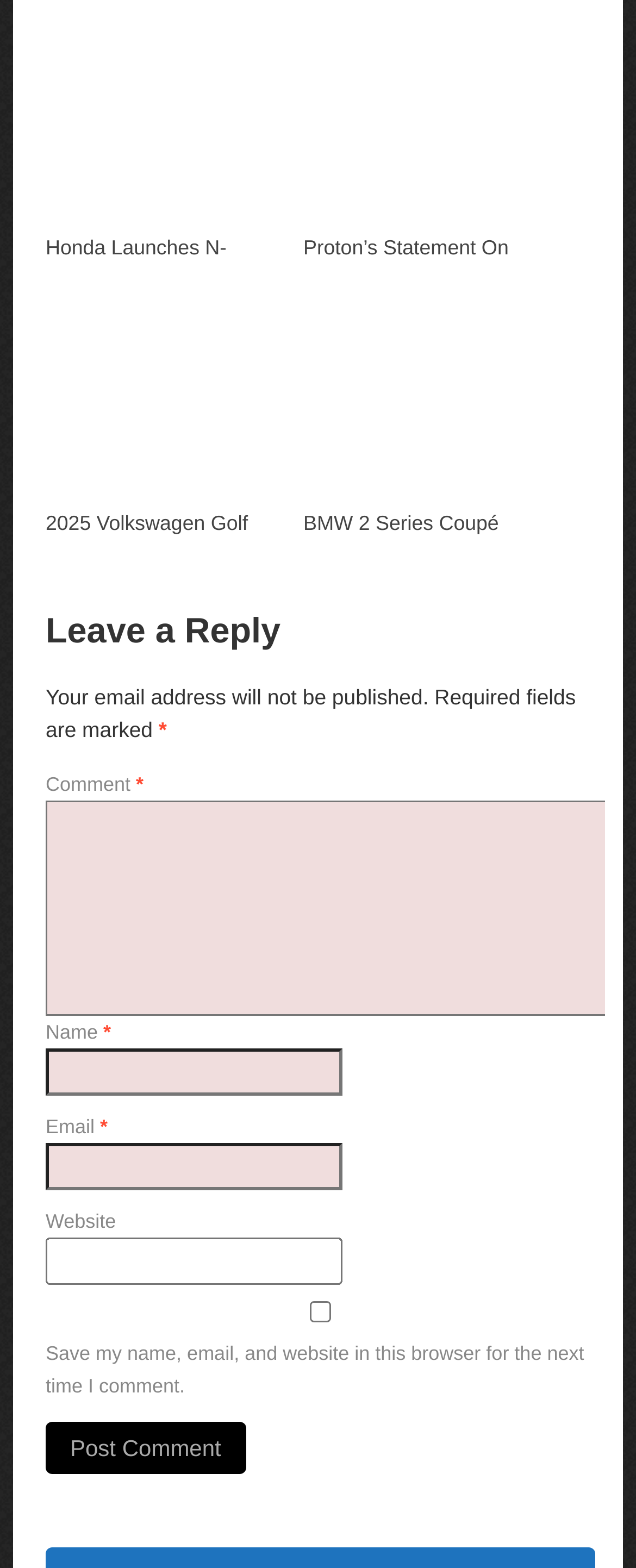Find the bounding box coordinates for the area that should be clicked to accomplish the instruction: "Click on Honda Launches N-VAN e: Commercial Mini Electric Van in Japan".

[0.072, 0.134, 0.405, 0.148]